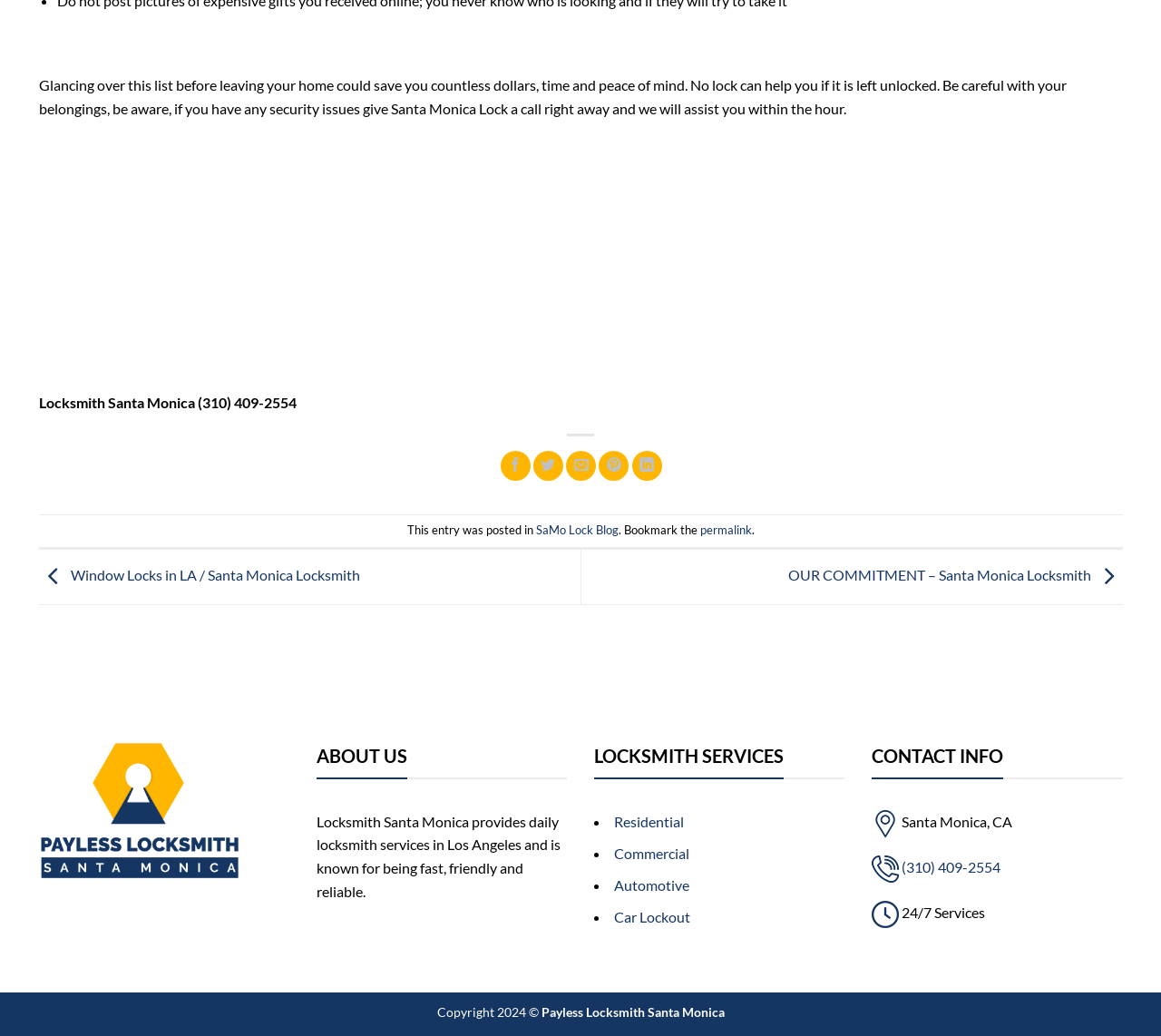Provide your answer in one word or a succinct phrase for the question: 
What is the name of the blog mentioned on the webpage?

SaMo Lock Blog